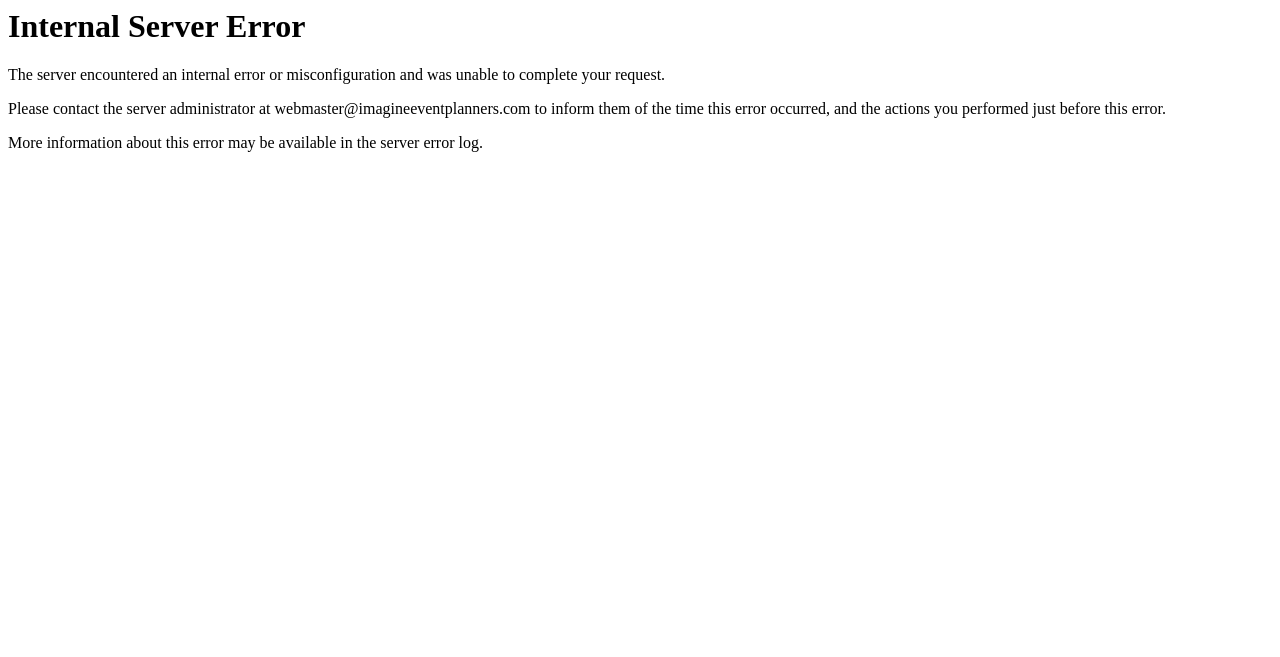Extract the main title from the webpage and generate its text.

Internal Server Error